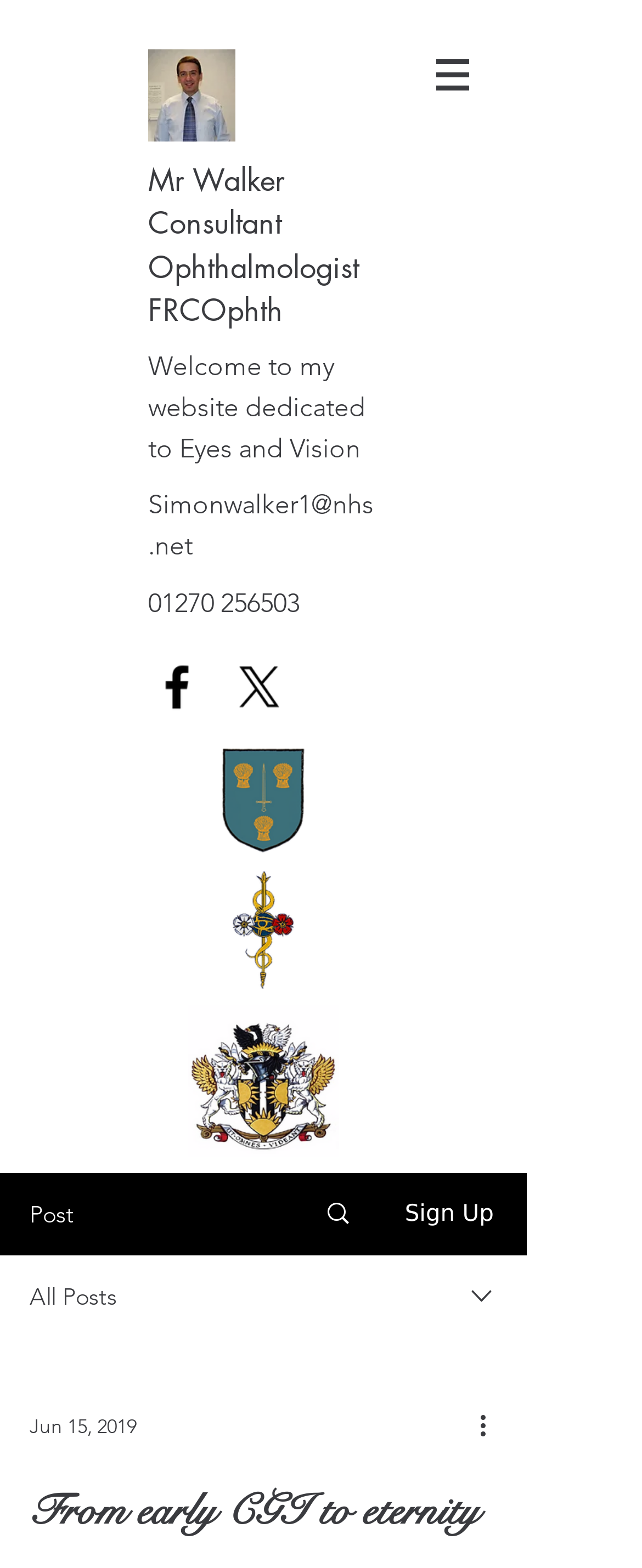Answer the question below in one word or phrase:
What is the crest displayed on the webpage?

Crest of Cheshire